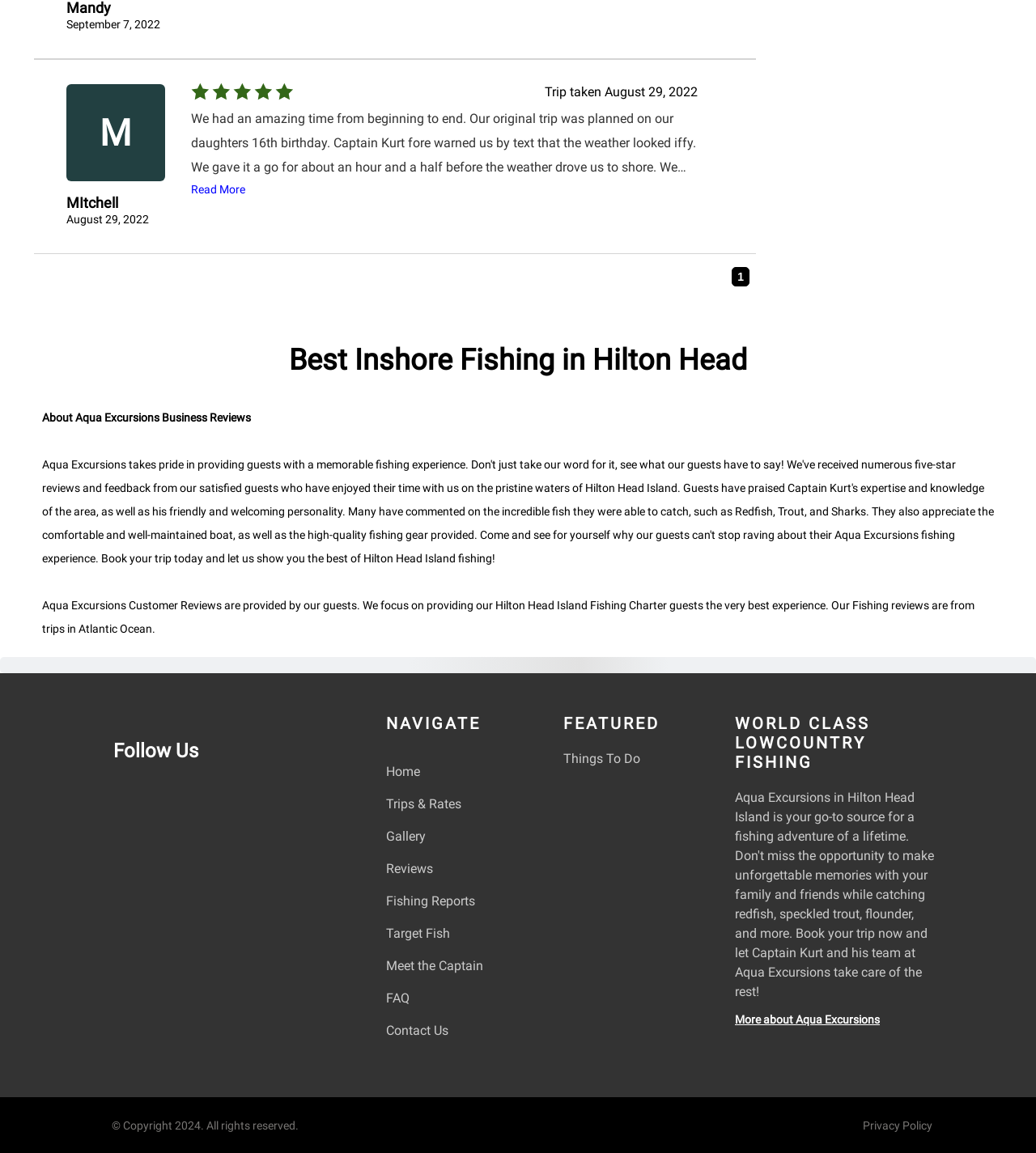Extract the bounding box for the UI element that matches this description: "Trips & Rates".

[0.373, 0.689, 0.51, 0.706]